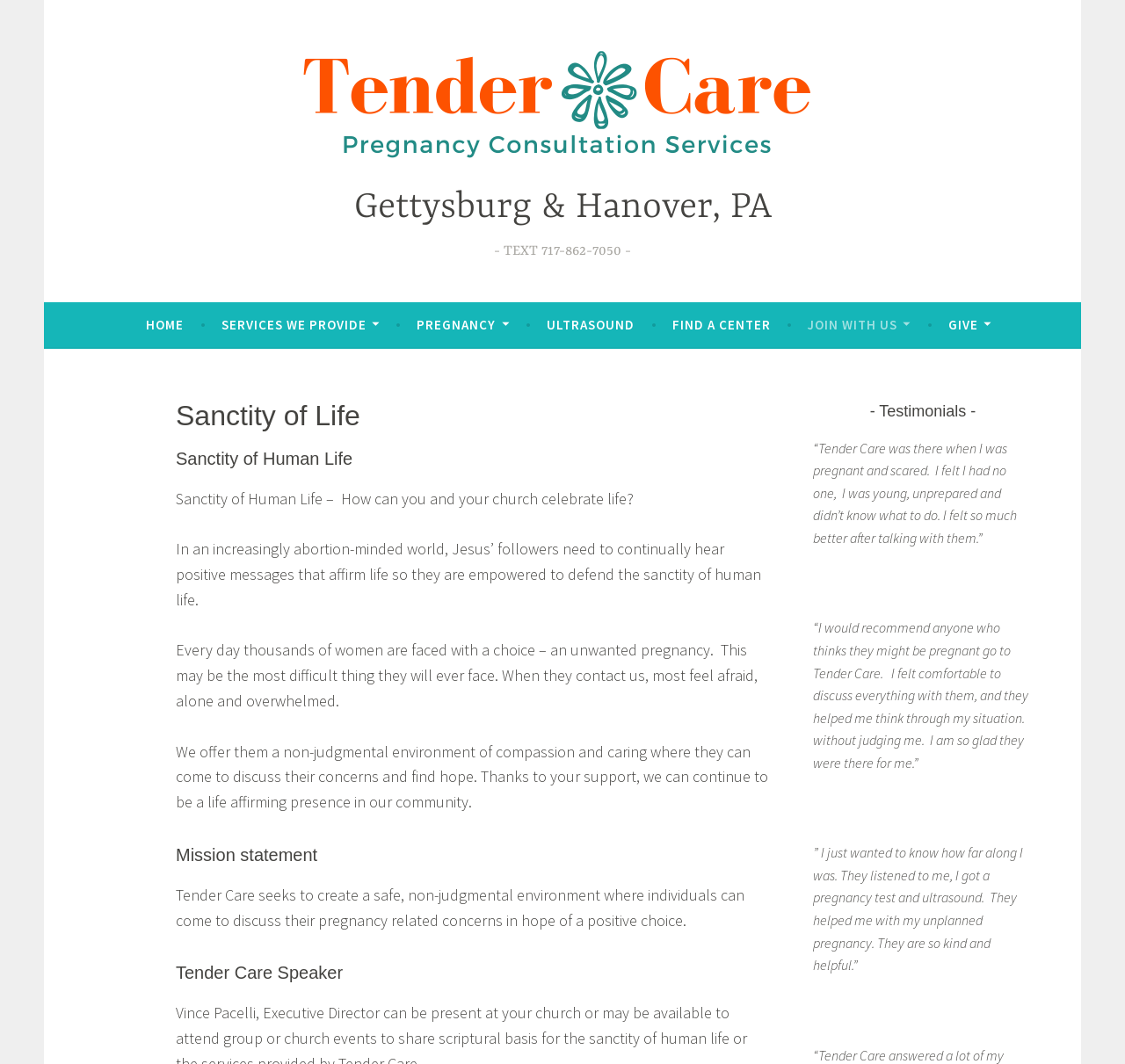Generate a comprehensive description of the contents of the webpage.

The webpage is about the Sanctity of Human Life, specifically highlighting the importance of celebrating life and providing support to those in need. At the top, there is a navigation menu with links to "HOME", "SERVICES WE PROVIDE", "PREGNANCY", "ULTRASOUND", "FIND A CENTER", "JOIN WITH US", and "GIVE". 

Below the navigation menu, there is a prominent header section with the title "Sanctity of Life" and a subheading "Sanctity of Human Life – How can you and your church celebrate life?" followed by a paragraph explaining the importance of affirming life in an increasingly abortion-minded world.

The main content area is divided into two sections. On the left, there is a series of paragraphs describing the mission and services of Tender Care, a organization that provides a non-judgmental environment for individuals to discuss their pregnancy-related concerns. The text explains how Tender Care offers compassion and support to those in need, empowering them to make positive choices.

On the right, there is a section titled "- Testimonials -" featuring three quotes from individuals who have received support from Tender Care. These testimonials express gratitude for the organization's kindness, non-judgmental approach, and helpfulness in times of need.

Throughout the webpage, there are no prominent images, but there is a small logo or icon associated with the "Gettysburg & Hanover, PA" link at the top. The overall layout is clean and easy to navigate, with clear headings and concise text.